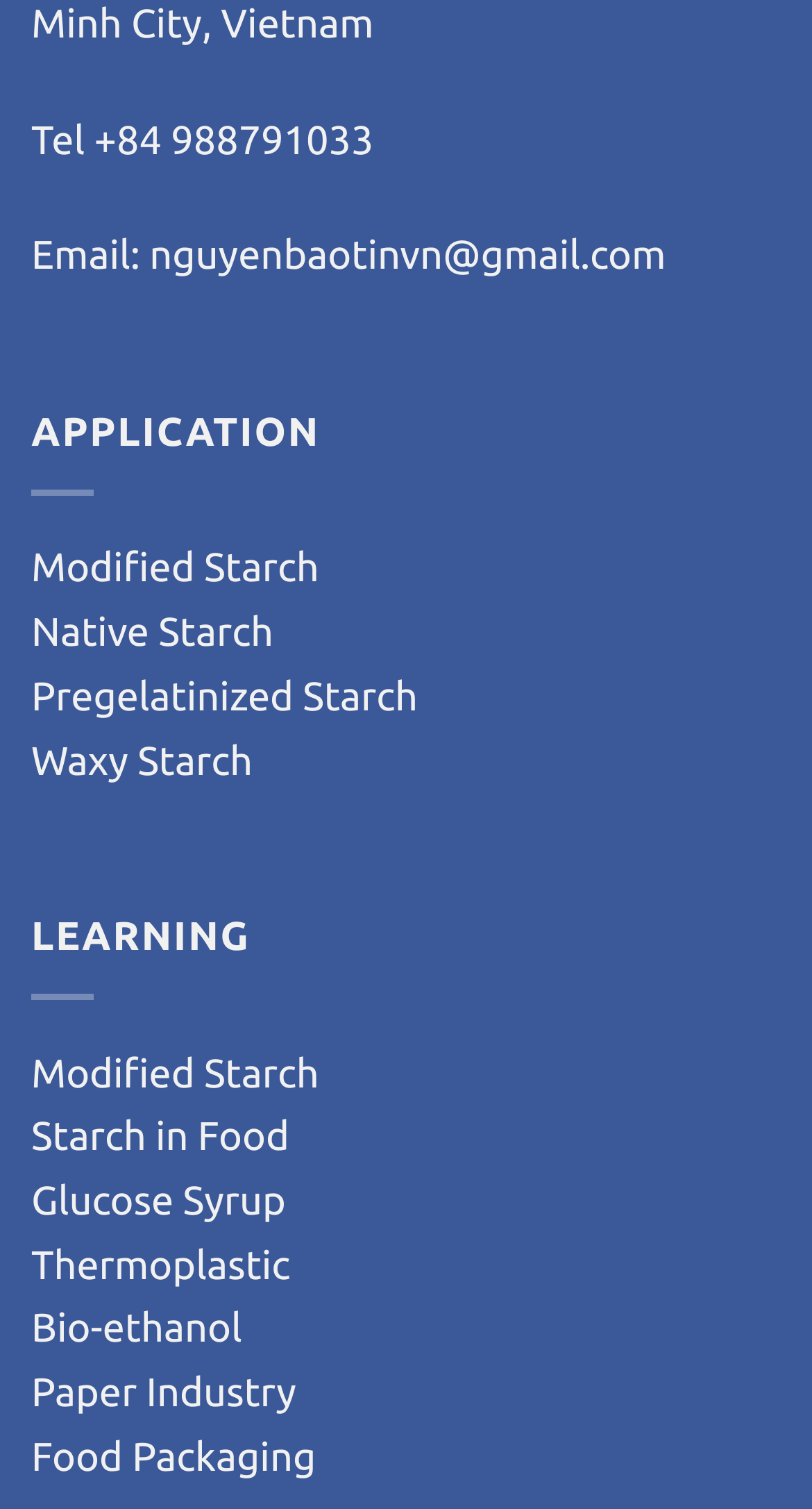Determine the bounding box coordinates for the area that needs to be clicked to fulfill this task: "Learn about Starch in Food". The coordinates must be given as four float numbers between 0 and 1, i.e., [left, top, right, bottom].

[0.038, 0.738, 0.356, 0.768]